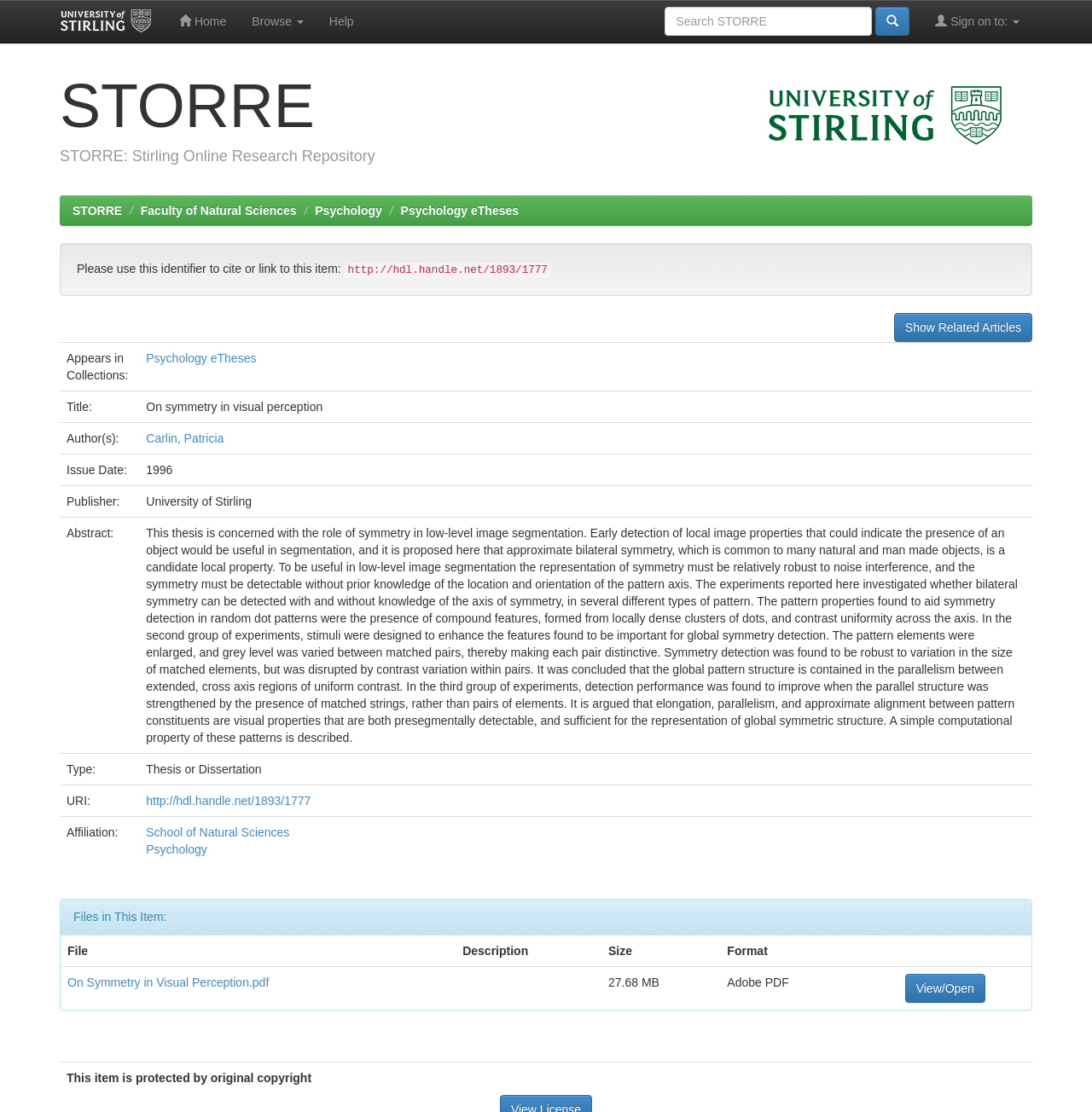Please locate the bounding box coordinates of the element's region that needs to be clicked to follow the instruction: "Search STORRE". The bounding box coordinates should be provided as four float numbers between 0 and 1, i.e., [left, top, right, bottom].

[0.609, 0.006, 0.799, 0.032]